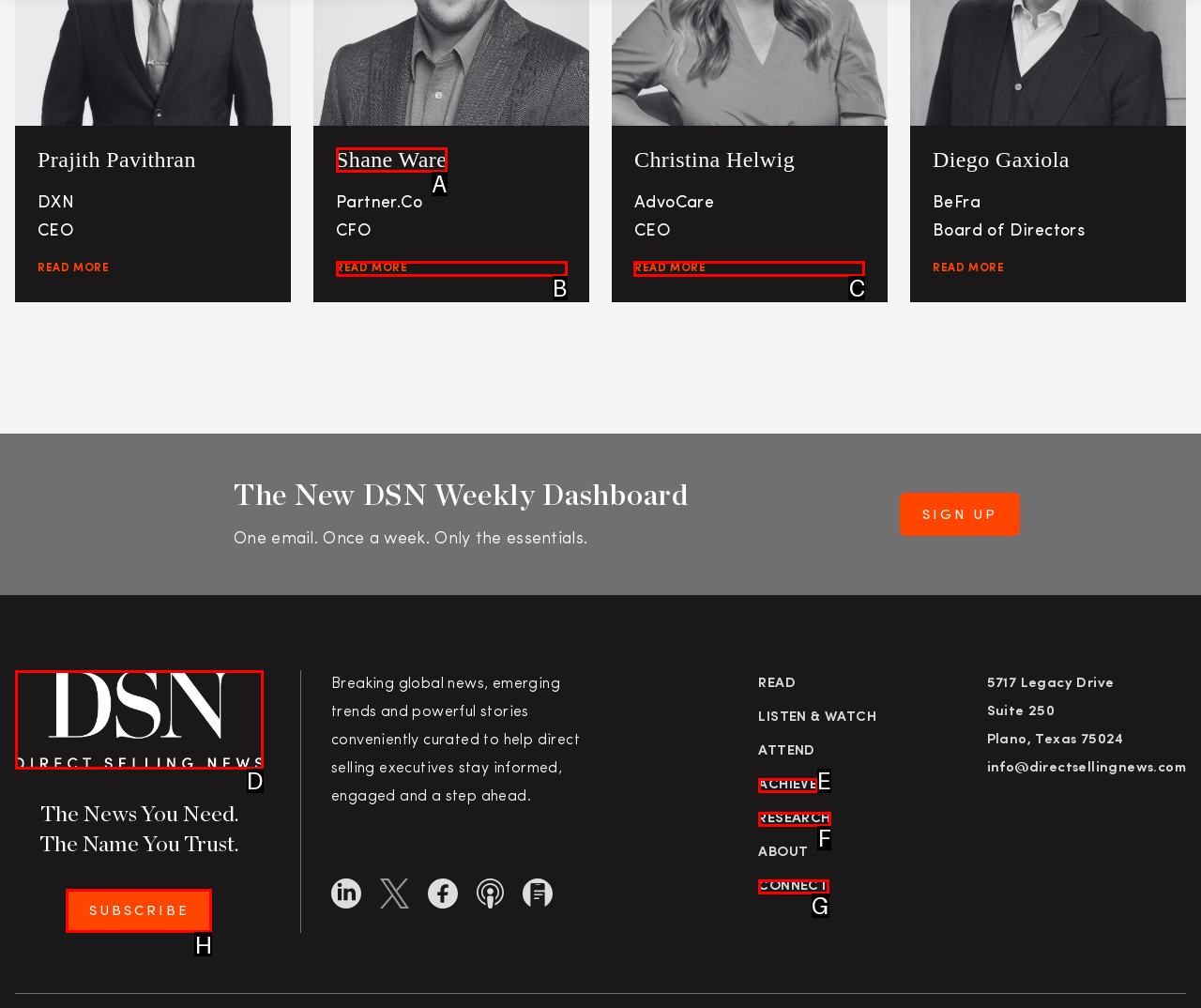Indicate the letter of the UI element that should be clicked to accomplish the task: Learn more about Christina Helwig. Answer with the letter only.

C